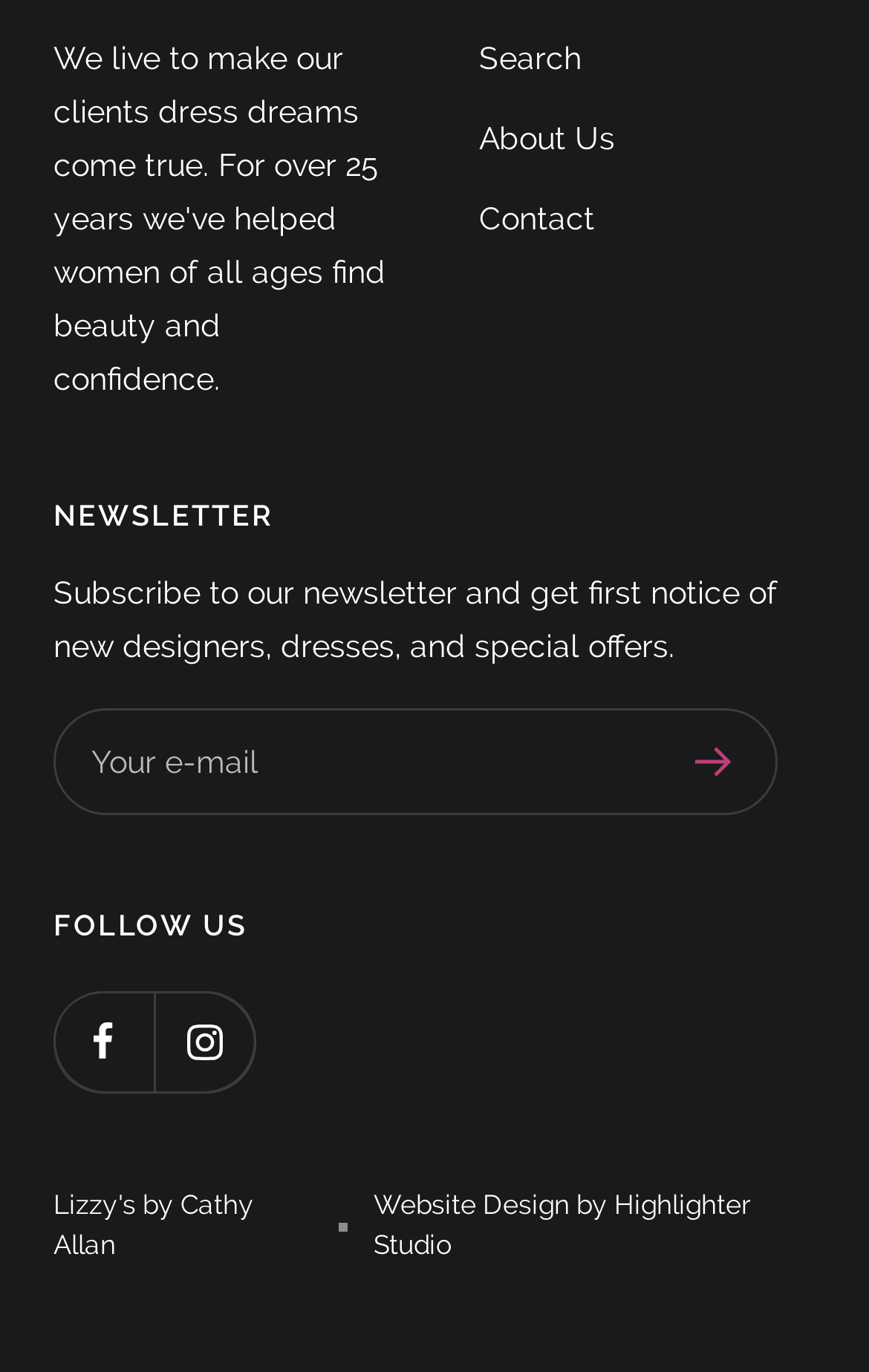Locate the bounding box of the UI element with the following description: "Contact".

[0.551, 0.14, 0.685, 0.179]